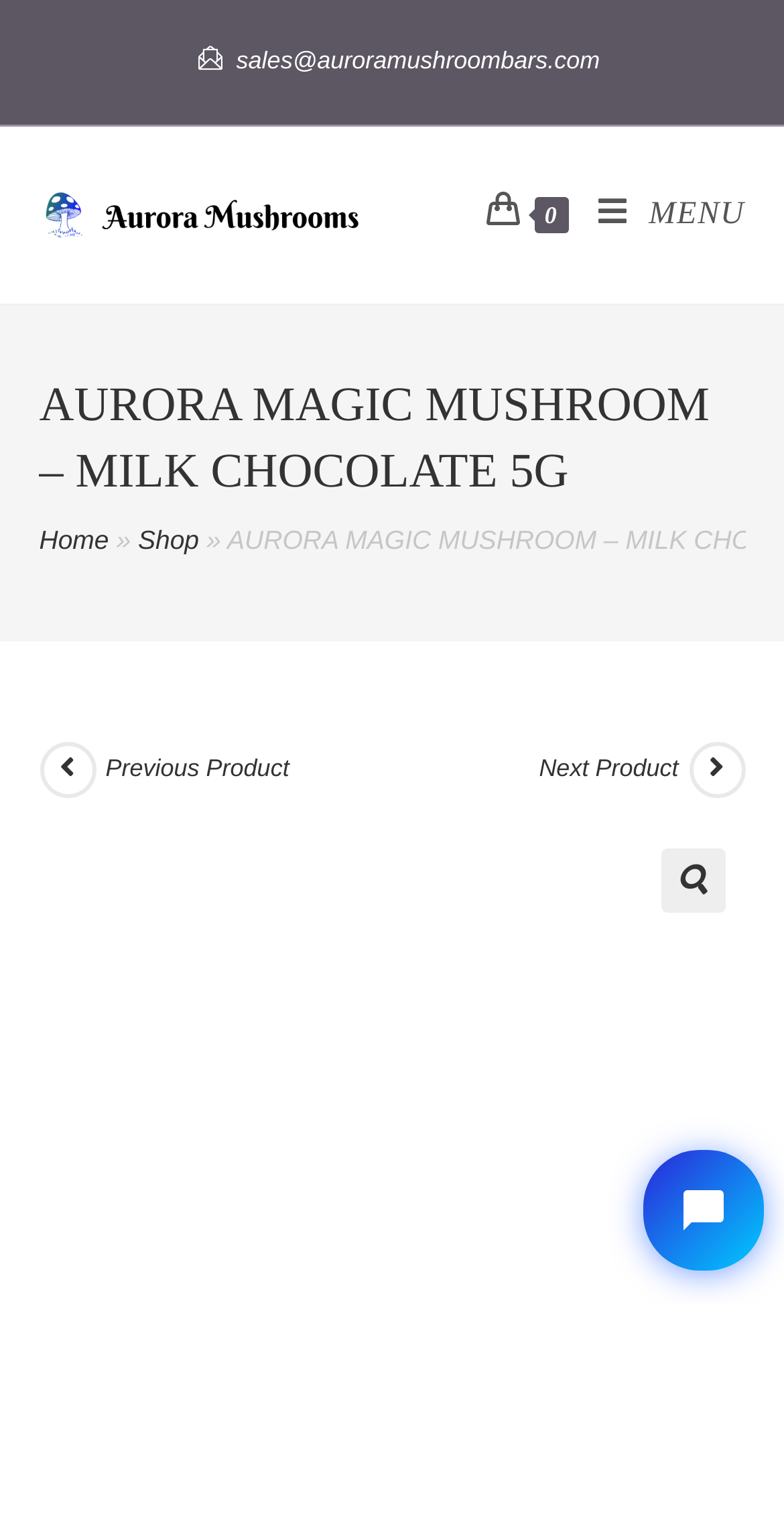Determine the bounding box coordinates for the region that must be clicked to execute the following instruction: "View the menu".

[0.724, 0.082, 0.95, 0.197]